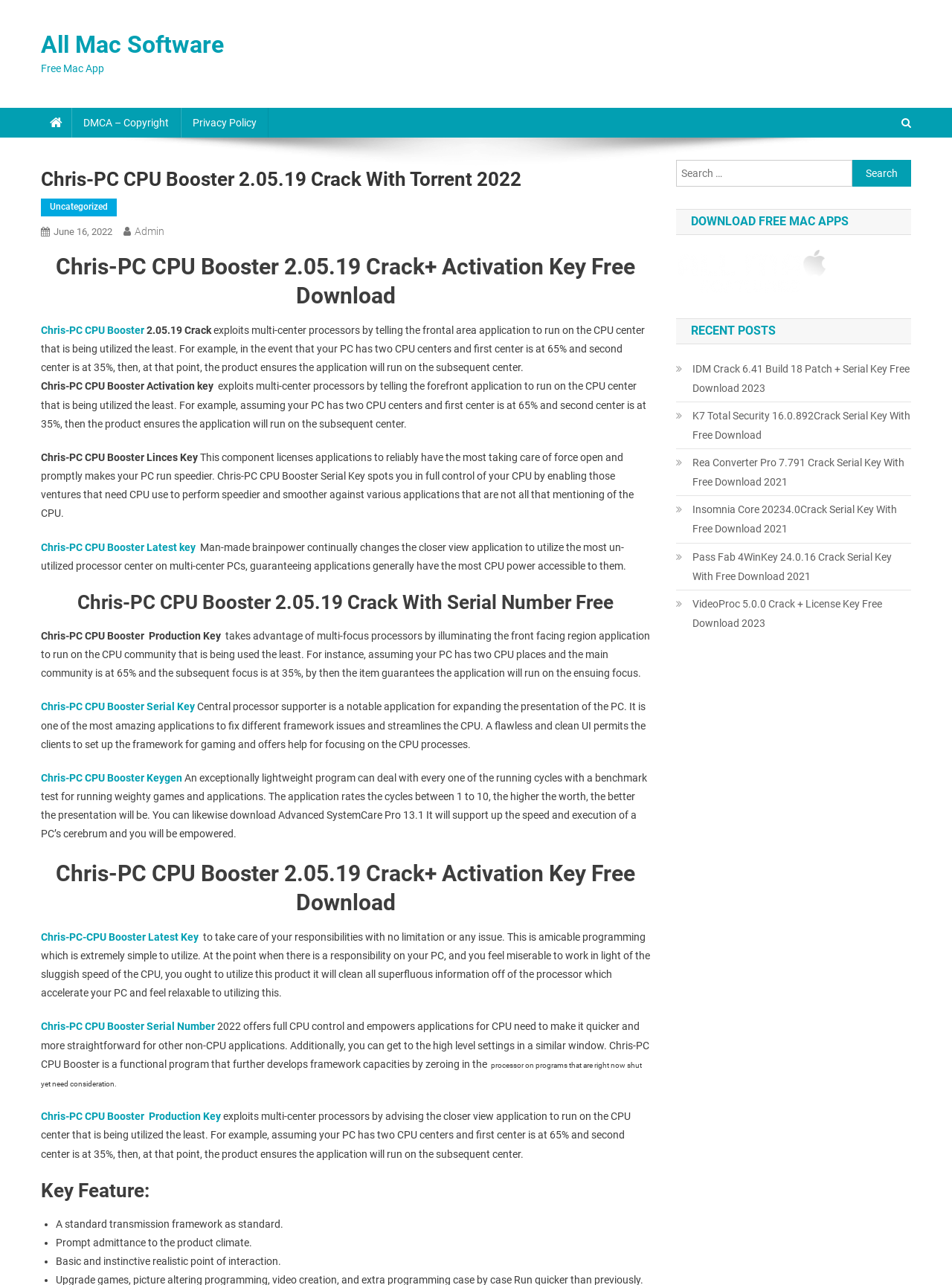Find and provide the bounding box coordinates for the UI element described here: "DMCA – Copyright". The coordinates should be given as four float numbers between 0 and 1: [left, top, right, bottom].

[0.075, 0.084, 0.19, 0.107]